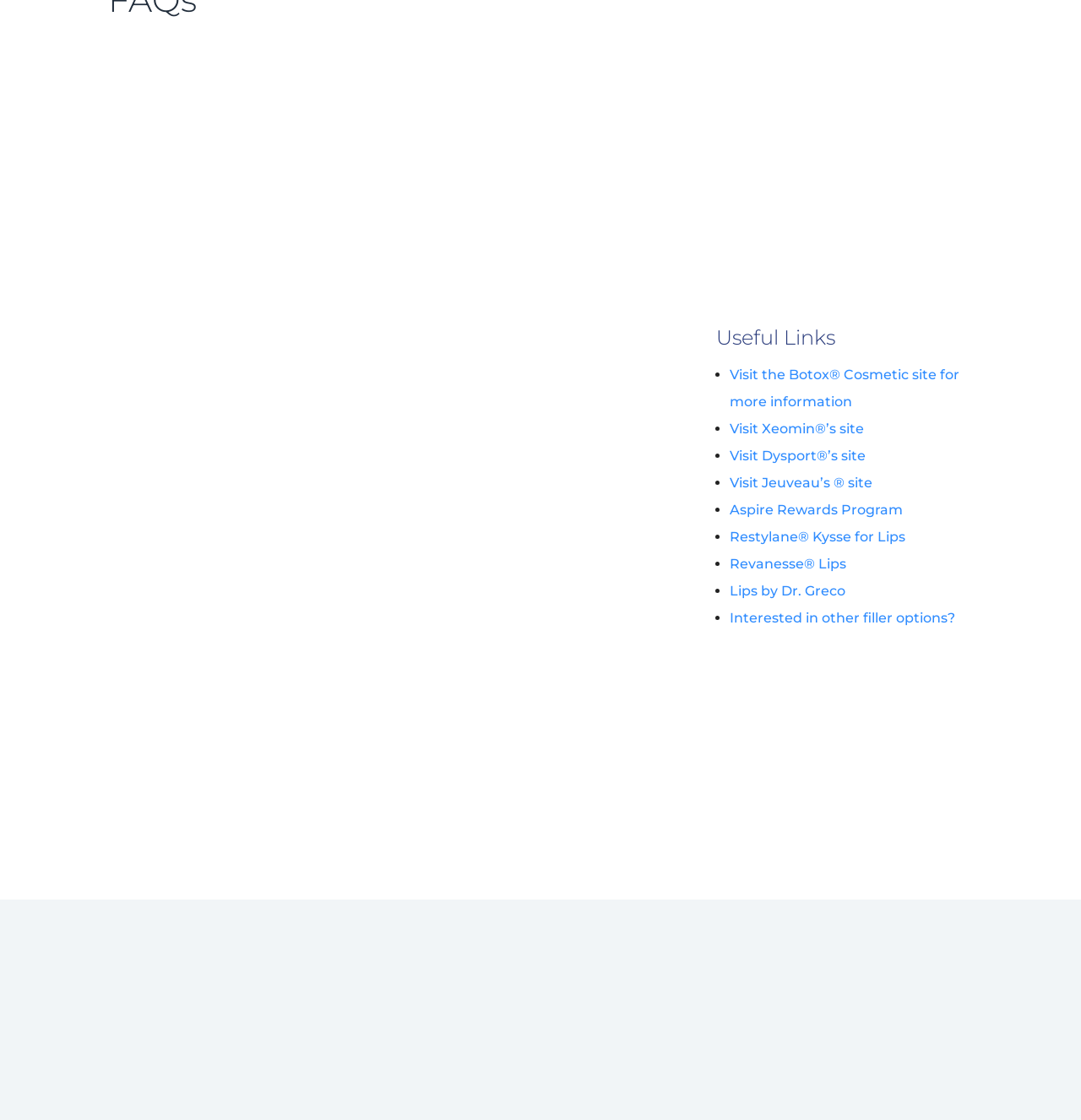How many links are provided under 'Useful Links'?
Using the image as a reference, answer the question with a short word or phrase.

7